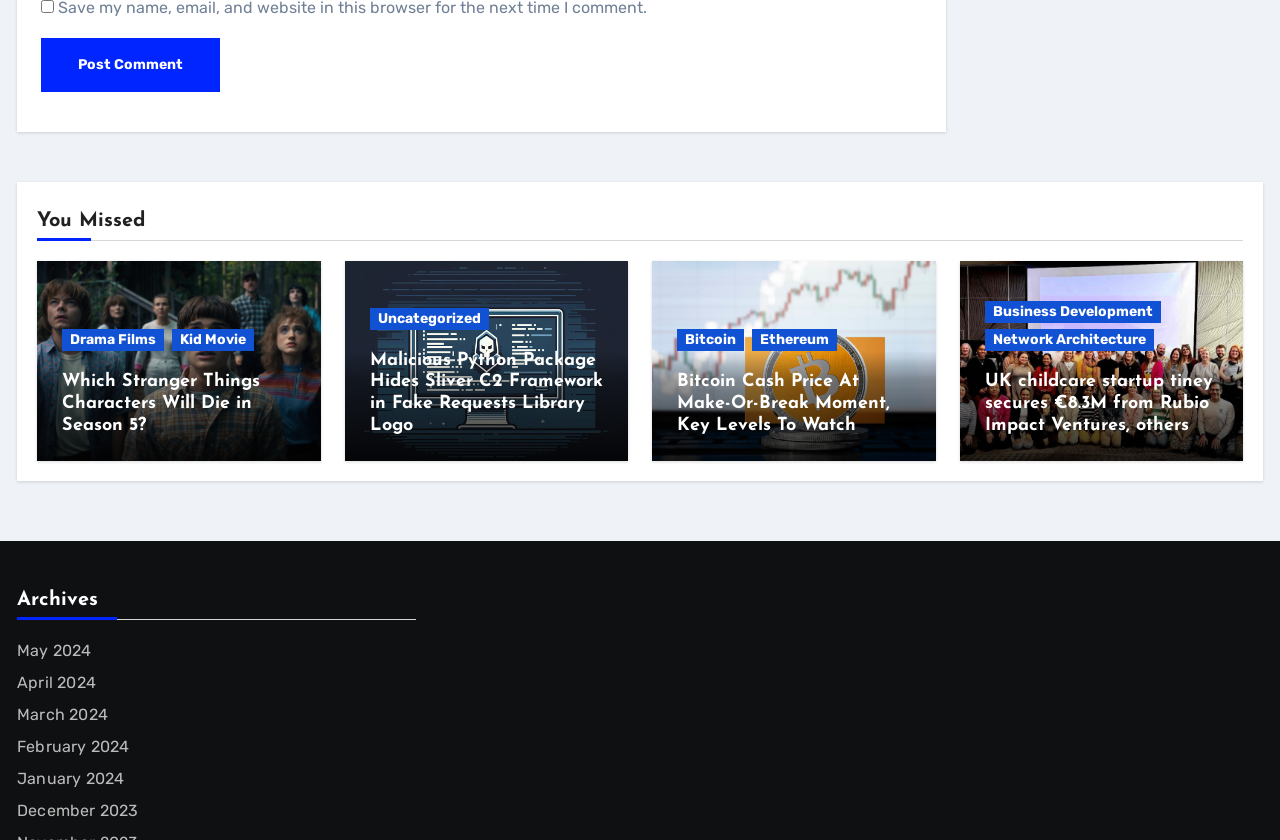Pinpoint the bounding box coordinates of the area that must be clicked to complete this instruction: "Click on the 'News' link".

None